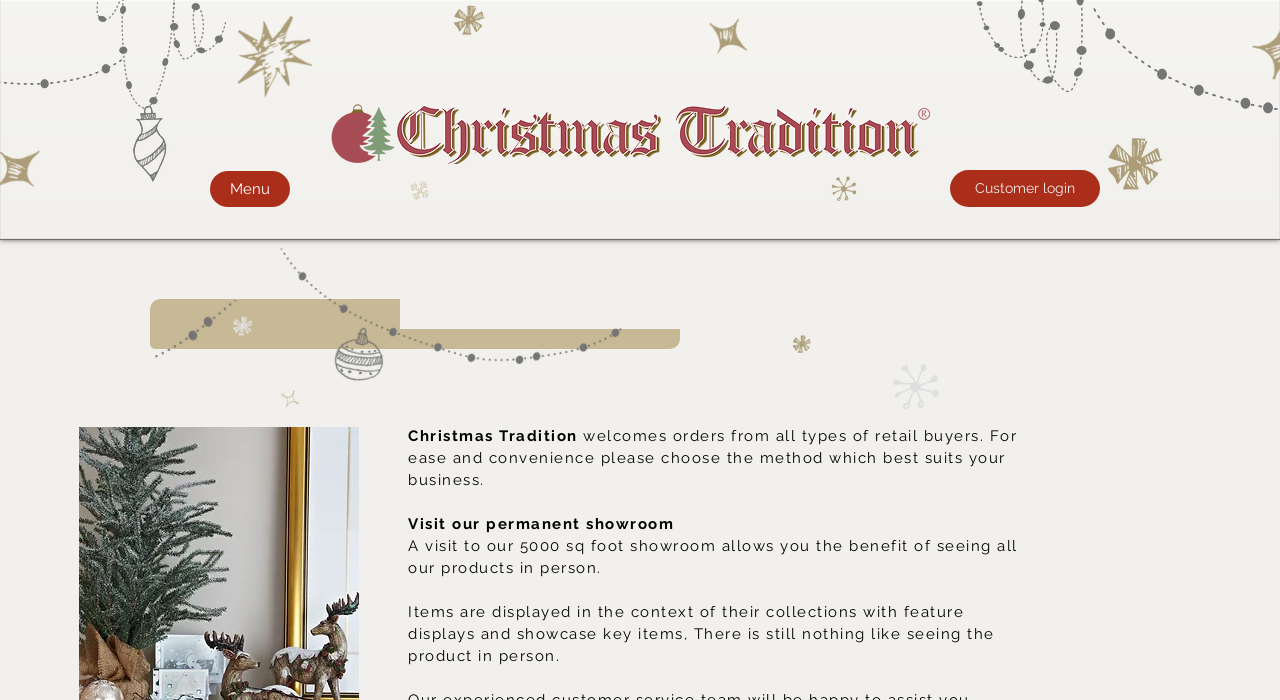Specify the bounding box coordinates (top-left x, top-left y, bottom-right x, bottom-right y) of the UI element in the screenshot that matches this description: Menu

[0.168, 0.244, 0.223, 0.296]